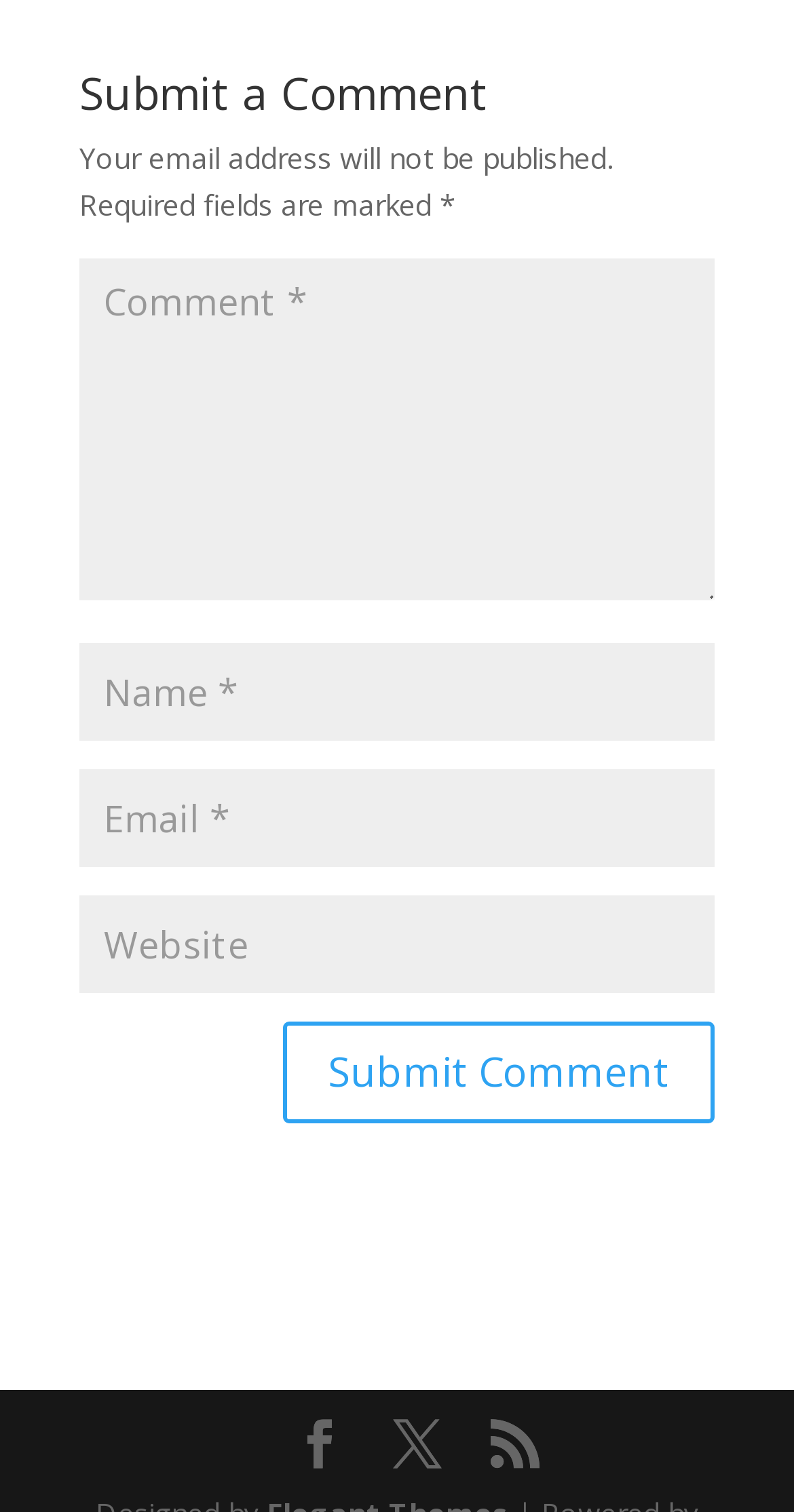Provide the bounding box coordinates for the area that should be clicked to complete the instruction: "Input your email address".

[0.1, 0.509, 0.9, 0.573]